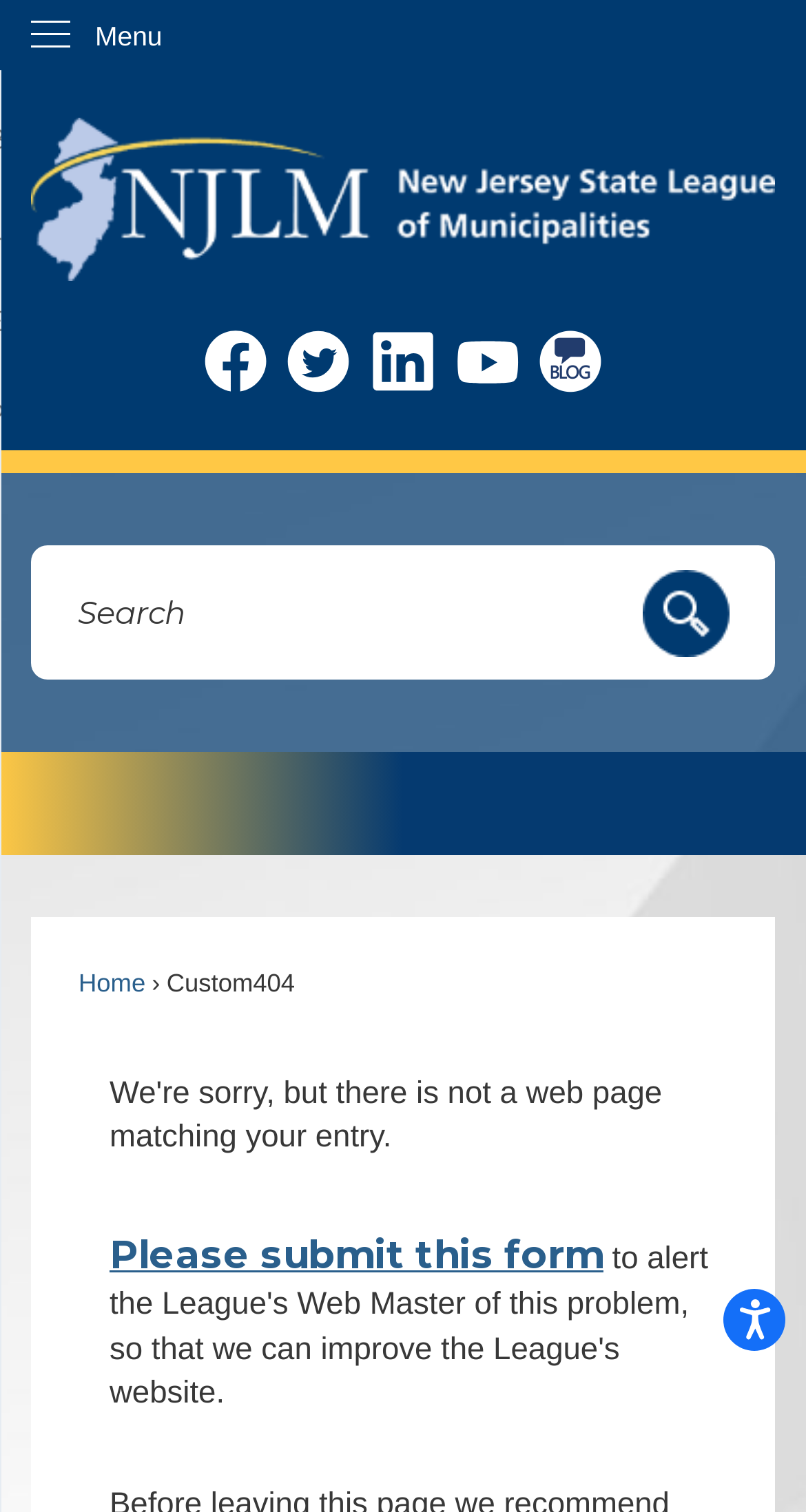Find the bounding box coordinates of the clickable element required to execute the following instruction: "Submit the form". Provide the coordinates as four float numbers between 0 and 1, i.e., [left, top, right, bottom].

[0.136, 0.814, 0.749, 0.845]